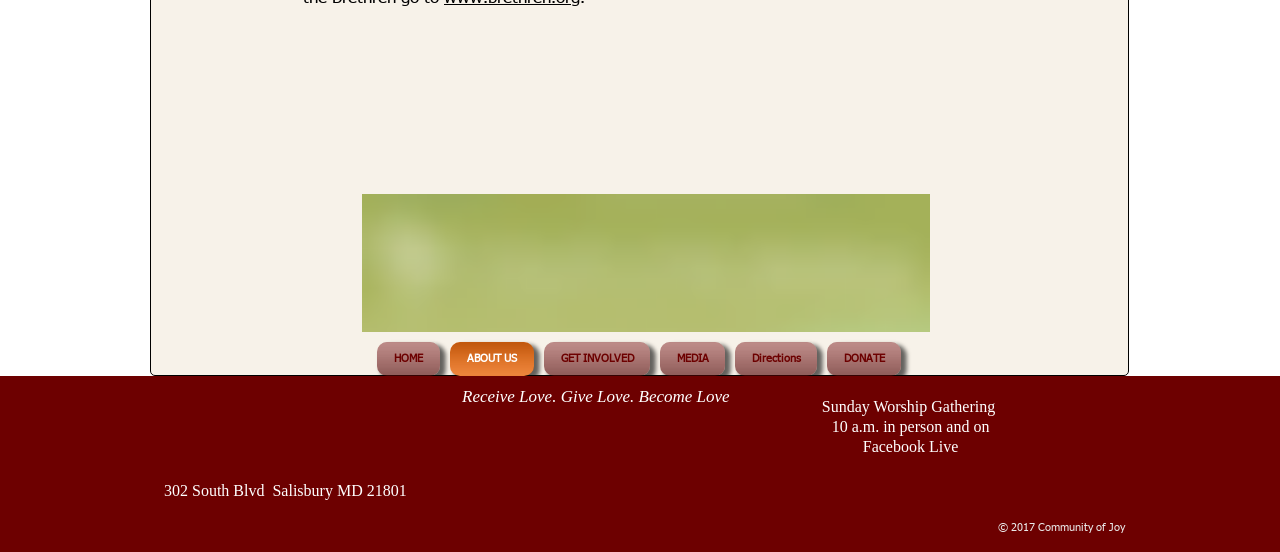Determine the bounding box of the UI element mentioned here: "HOME". The coordinates must be in the format [left, top, right, bottom] with values ranging from 0 to 1.

[0.295, 0.62, 0.348, 0.681]